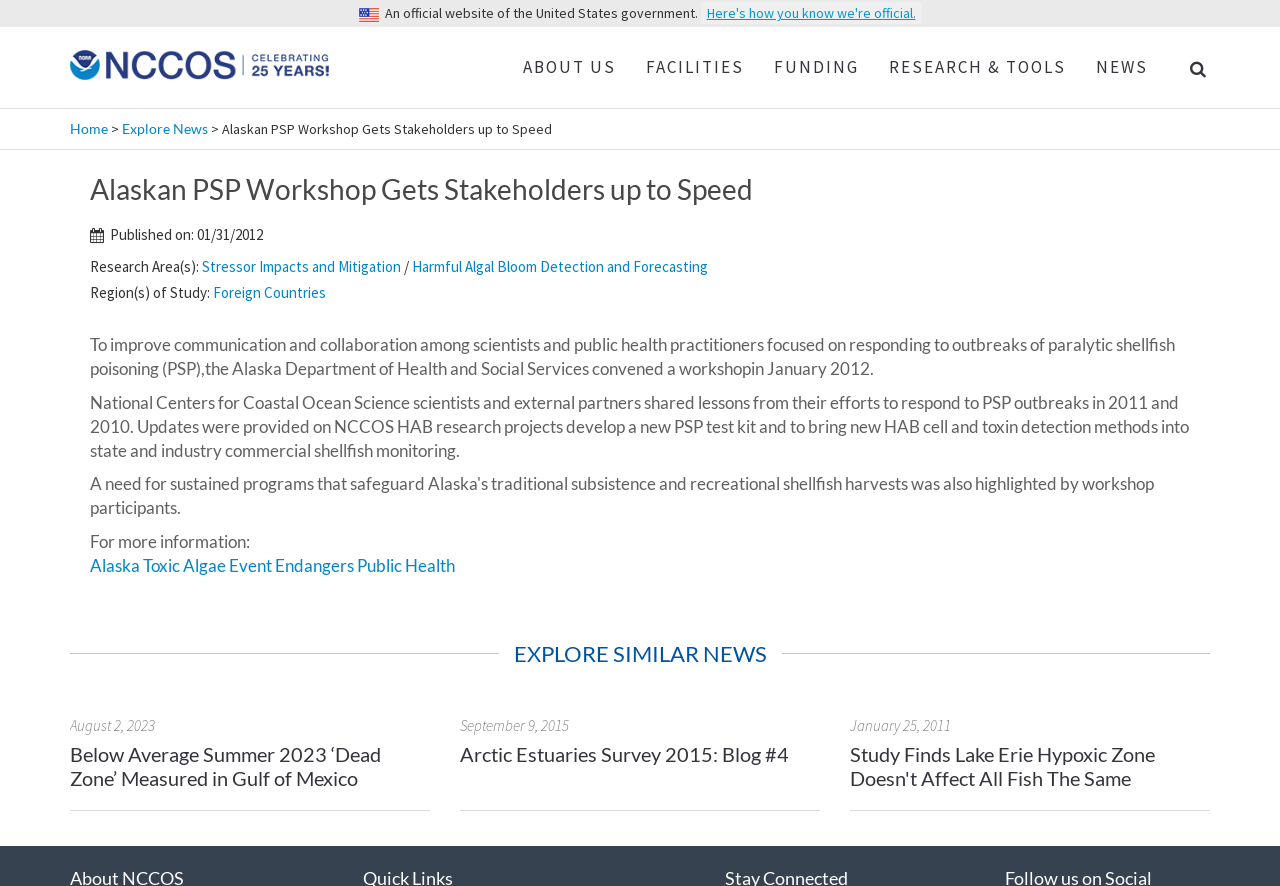Find the bounding box coordinates of the area that needs to be clicked in order to achieve the following instruction: "Read about Tara Richmond". The coordinates should be specified as four float numbers between 0 and 1, i.e., [left, top, right, bottom].

None